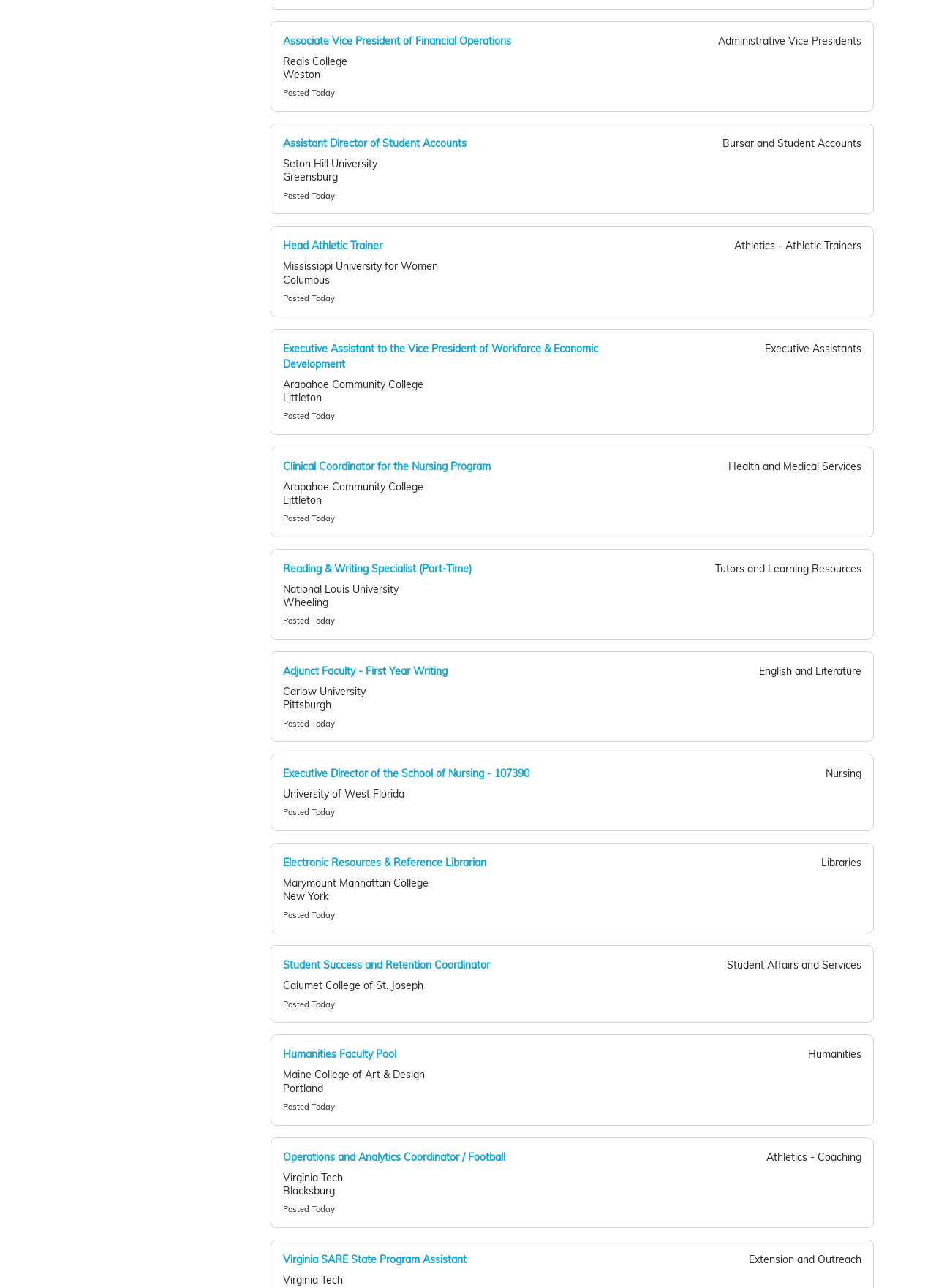Find and indicate the bounding box coordinates of the region you should select to follow the given instruction: "Click on Business Deans".

[0.08, 0.008, 0.16, 0.018]